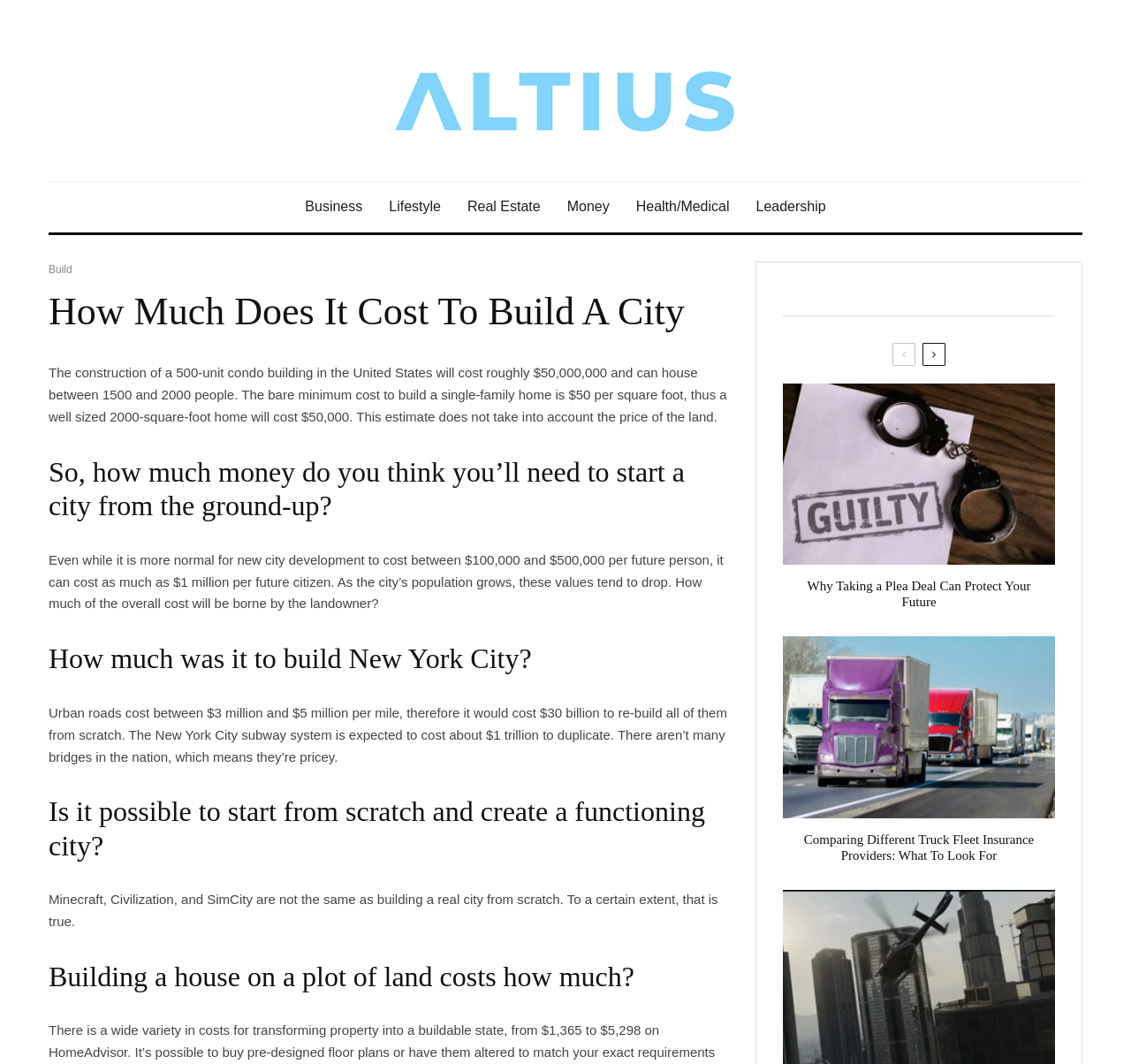Using the provided element description: "Real Estate", determine the bounding box coordinates of the corresponding UI element in the screenshot.

[0.402, 0.171, 0.49, 0.218]